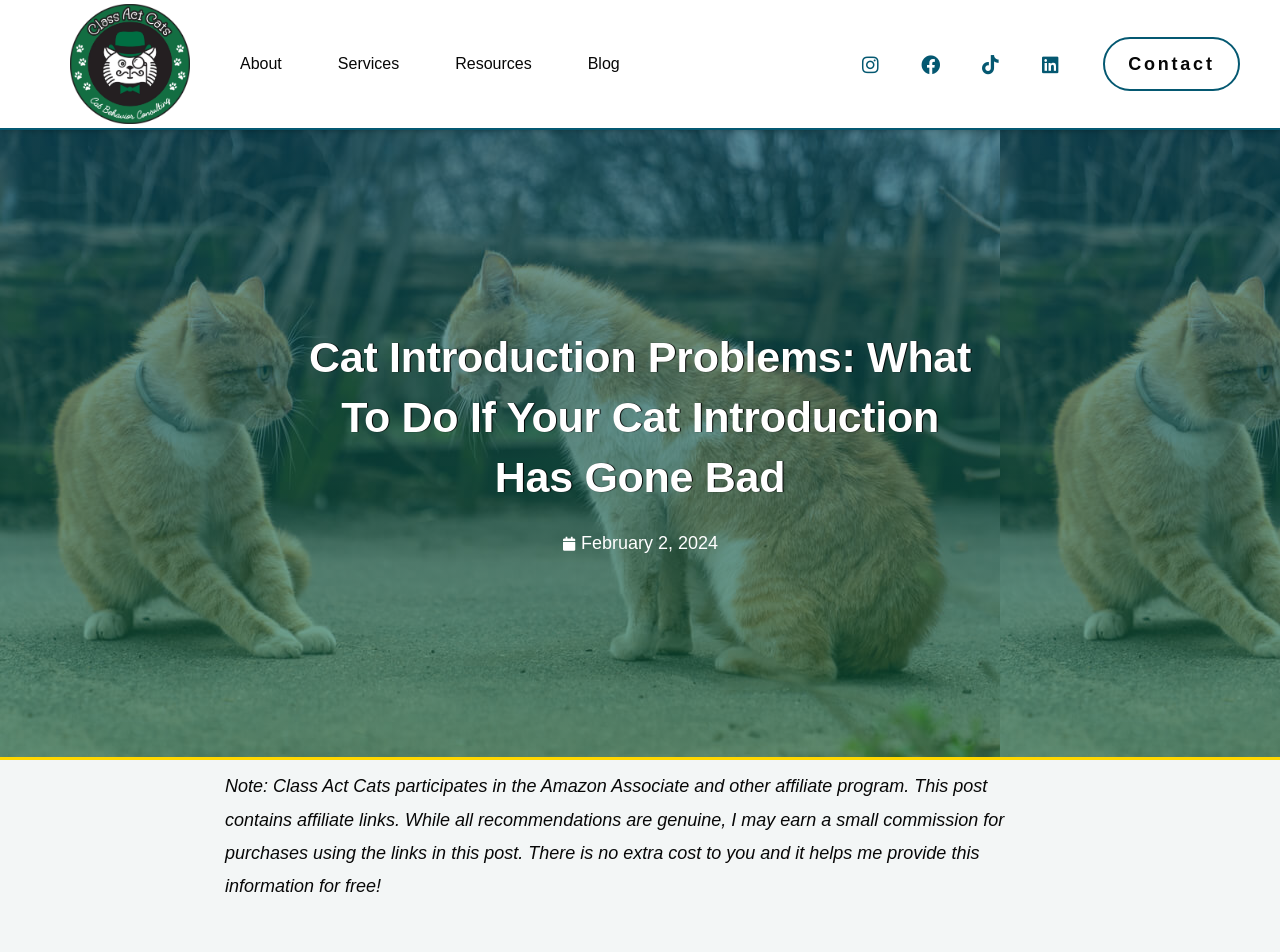Please identify the bounding box coordinates of the clickable element to fulfill the following instruction: "click the Class Act Cats logo". The coordinates should be four float numbers between 0 and 1, i.e., [left, top, right, bottom].

[0.055, 0.004, 0.148, 0.13]